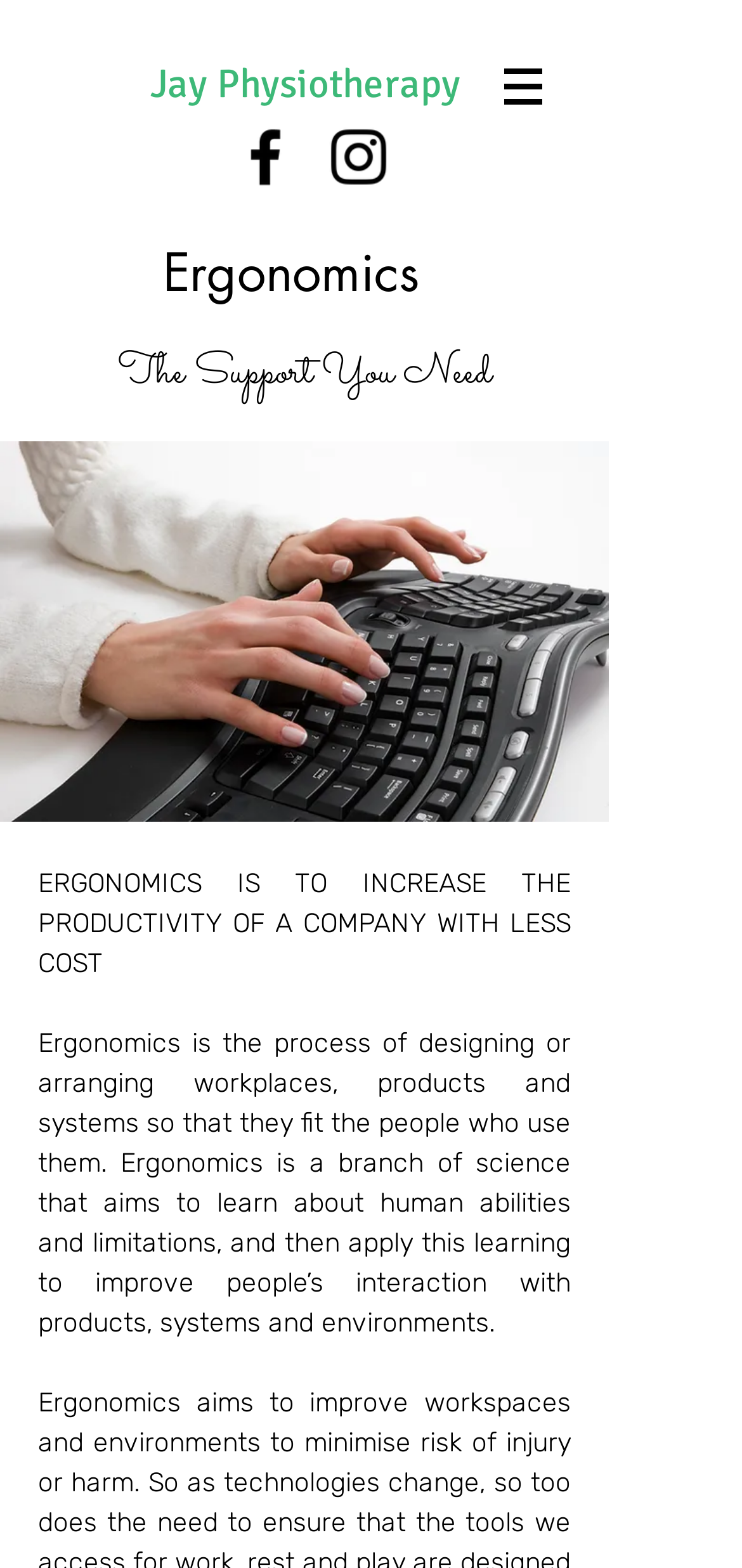Respond to the following question using a concise word or phrase: 
What is shown in the image?

Ergonomic Keyboards